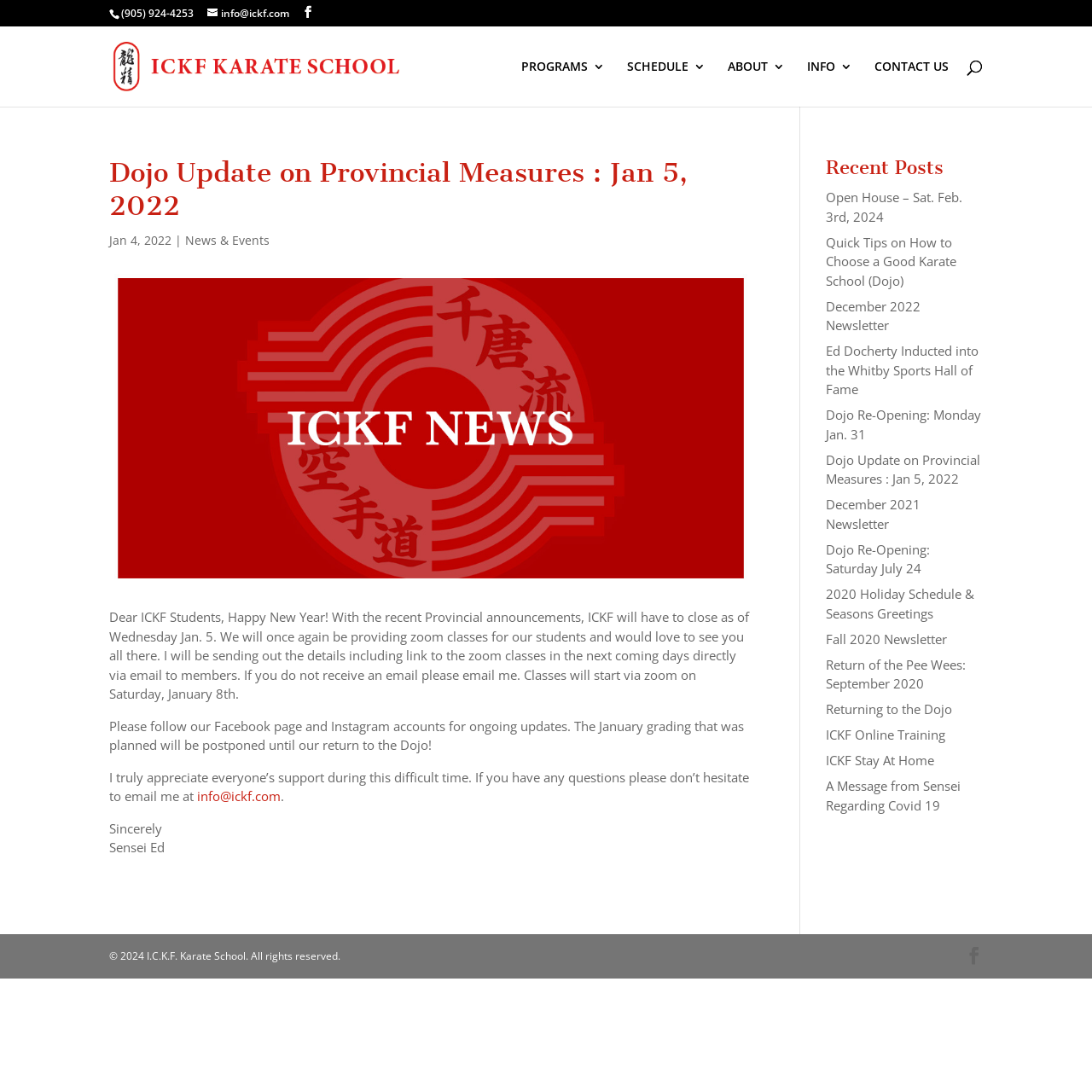Locate the bounding box coordinates of the element you need to click to accomplish the task described by this instruction: "Read the dojo update on provincial measures".

[0.1, 0.143, 0.689, 0.212]